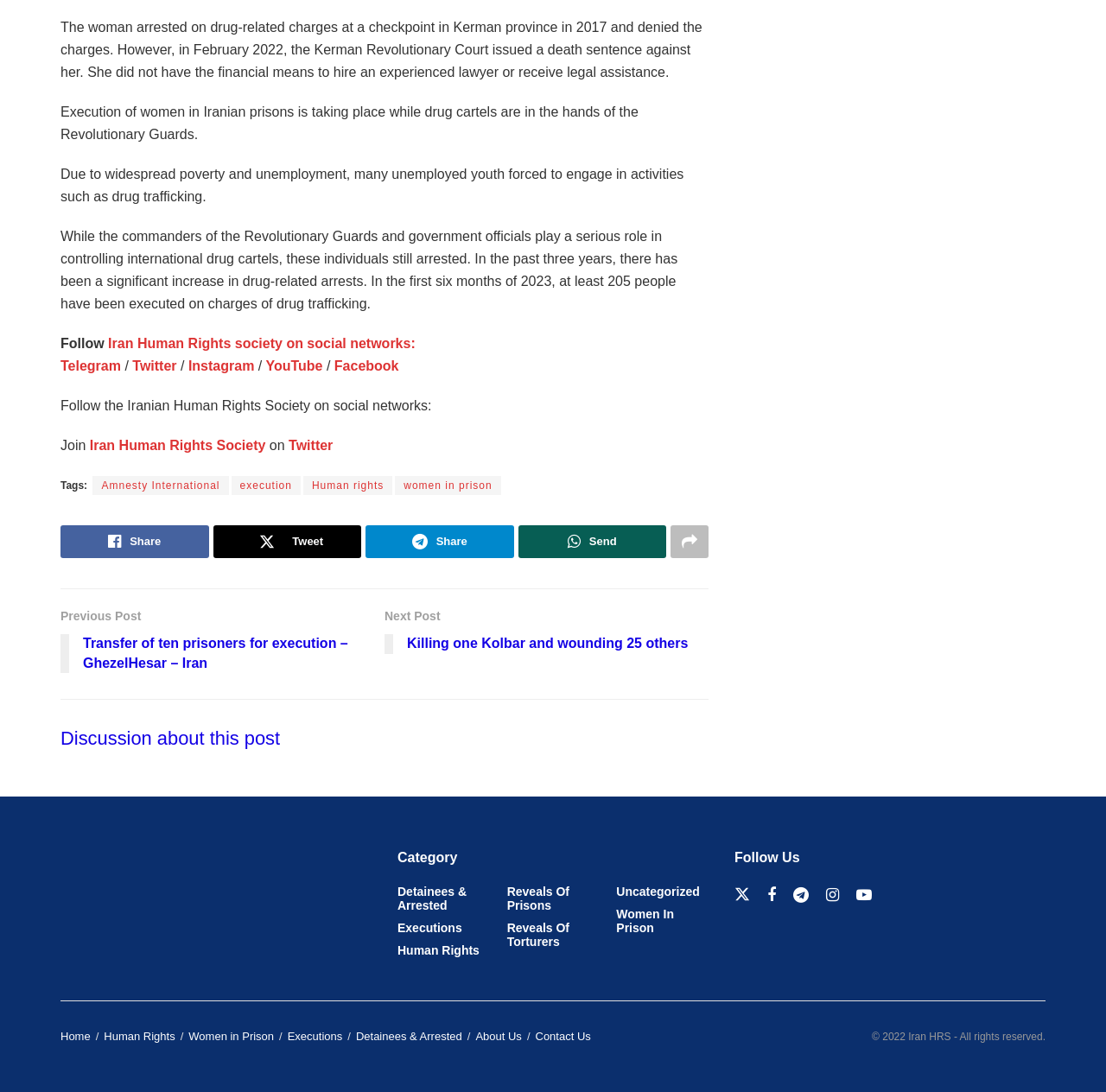What is the category of the post?
Answer the question with a thorough and detailed explanation.

The category of the post can be determined by looking at the links under the 'Category' heading, which include 'Detainees & Arrested', 'Executions', 'Human Rights', and others. The post is categorized under 'Executions'.